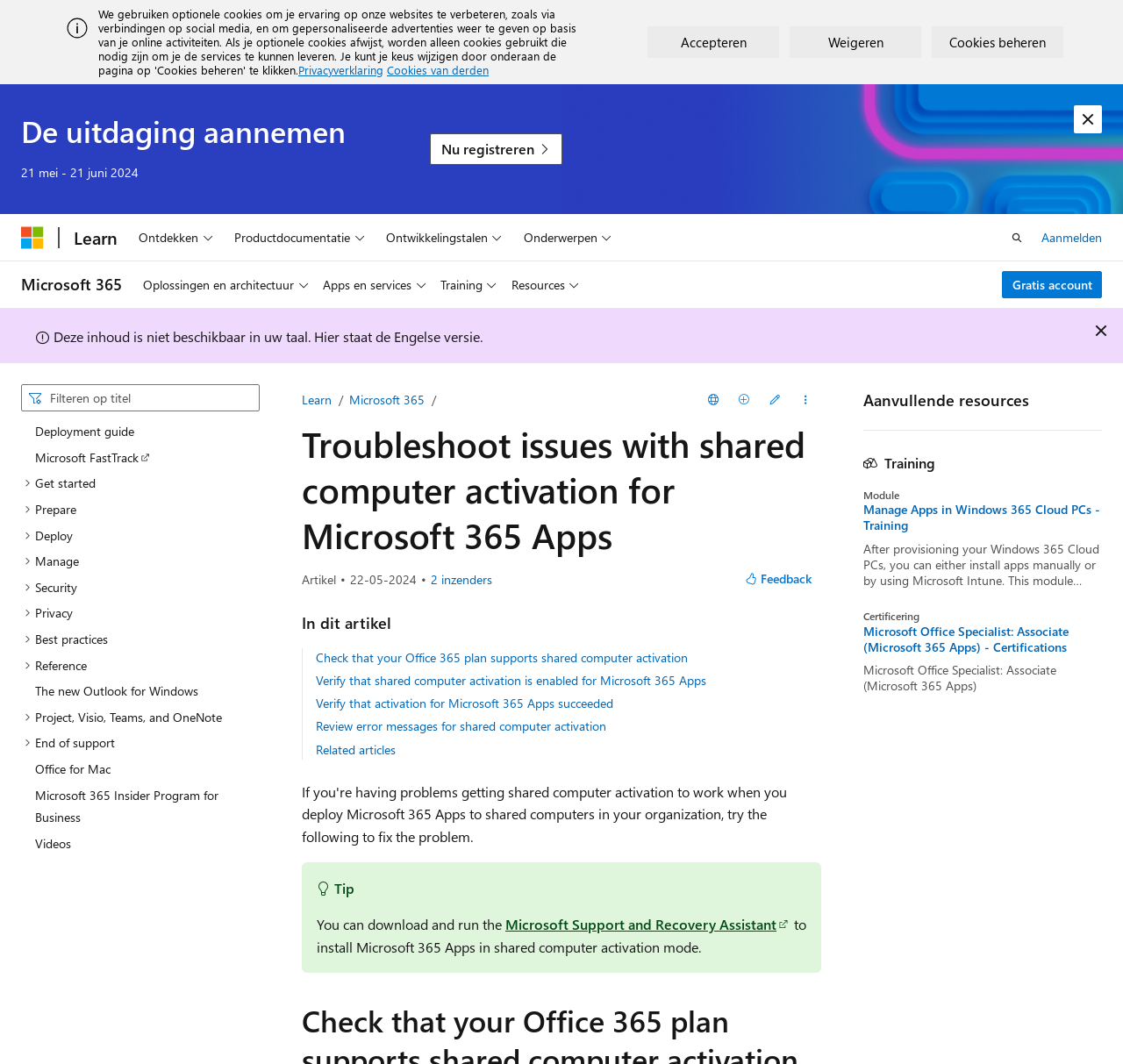Identify the bounding box coordinates for the UI element described by the following text: "The new Outlook for Windows". Provide the coordinates as four float numbers between 0 and 1, in the format [left, top, right, bottom].

[0.019, 0.637, 0.231, 0.662]